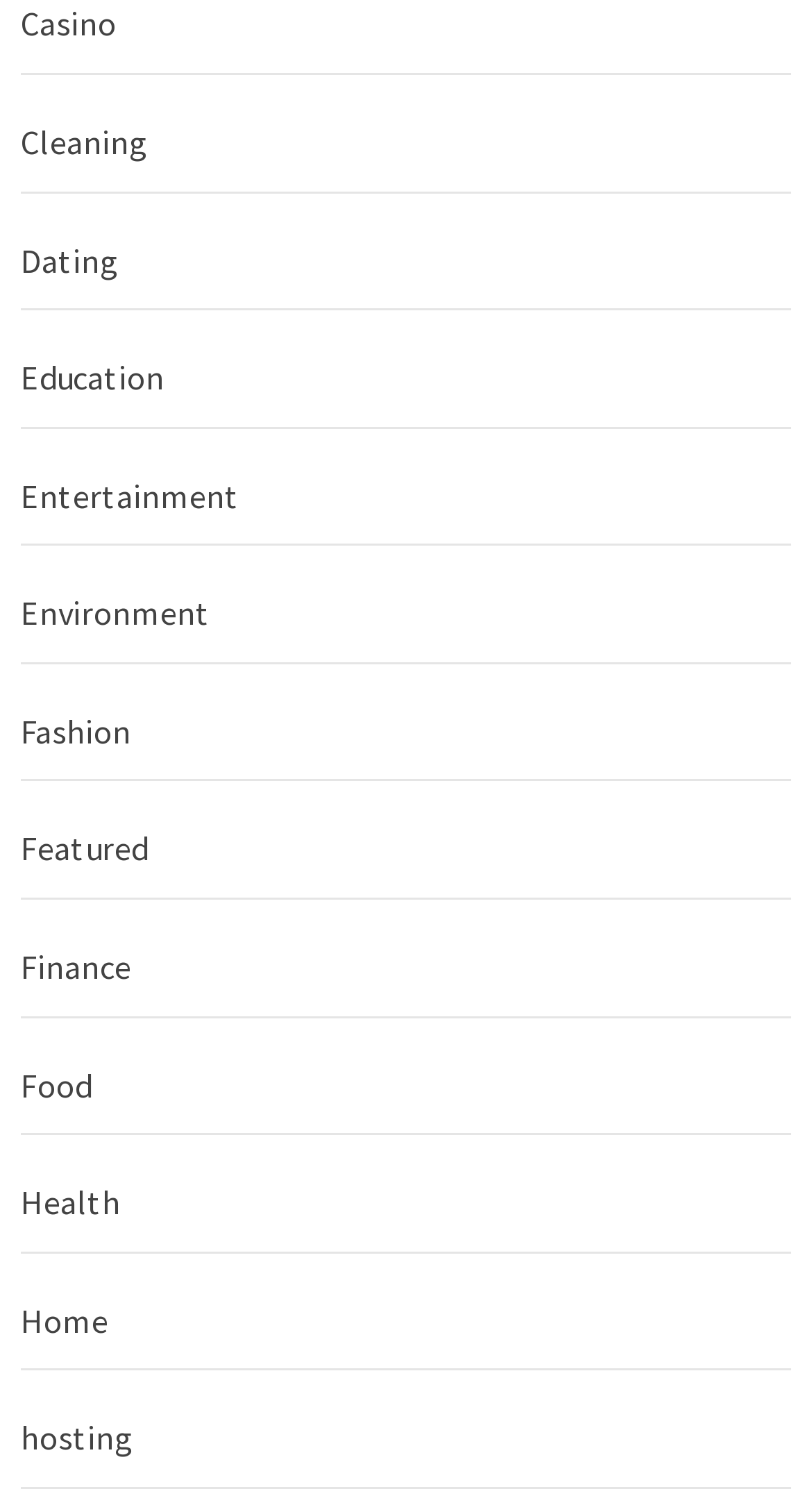Is 'Fashion' above or below 'Environment'?
Refer to the image and provide a one-word or short phrase answer.

below